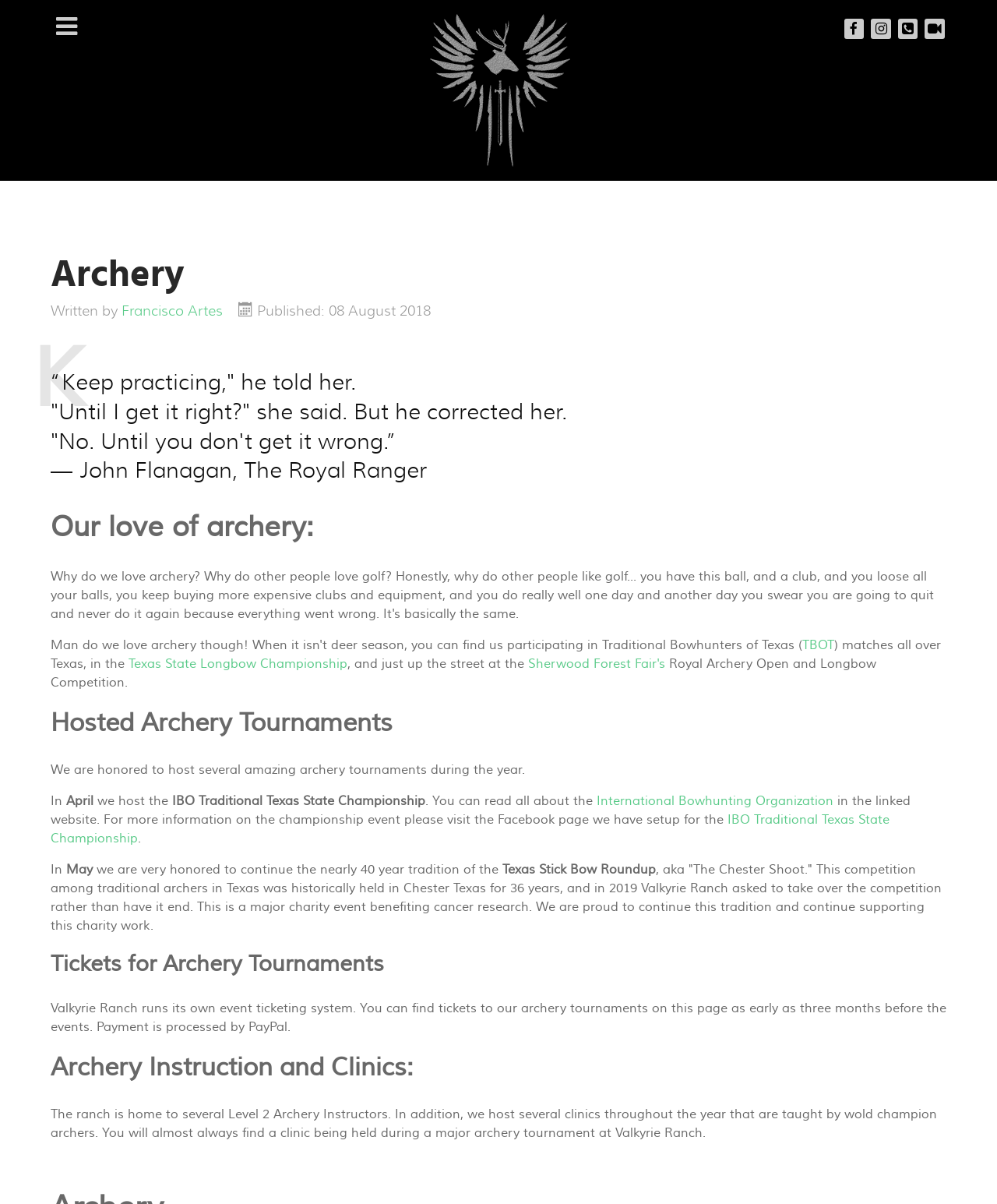How many Level 2 Archery Instructors are at the ranch?
Using the image provided, answer with just one word or phrase.

Several